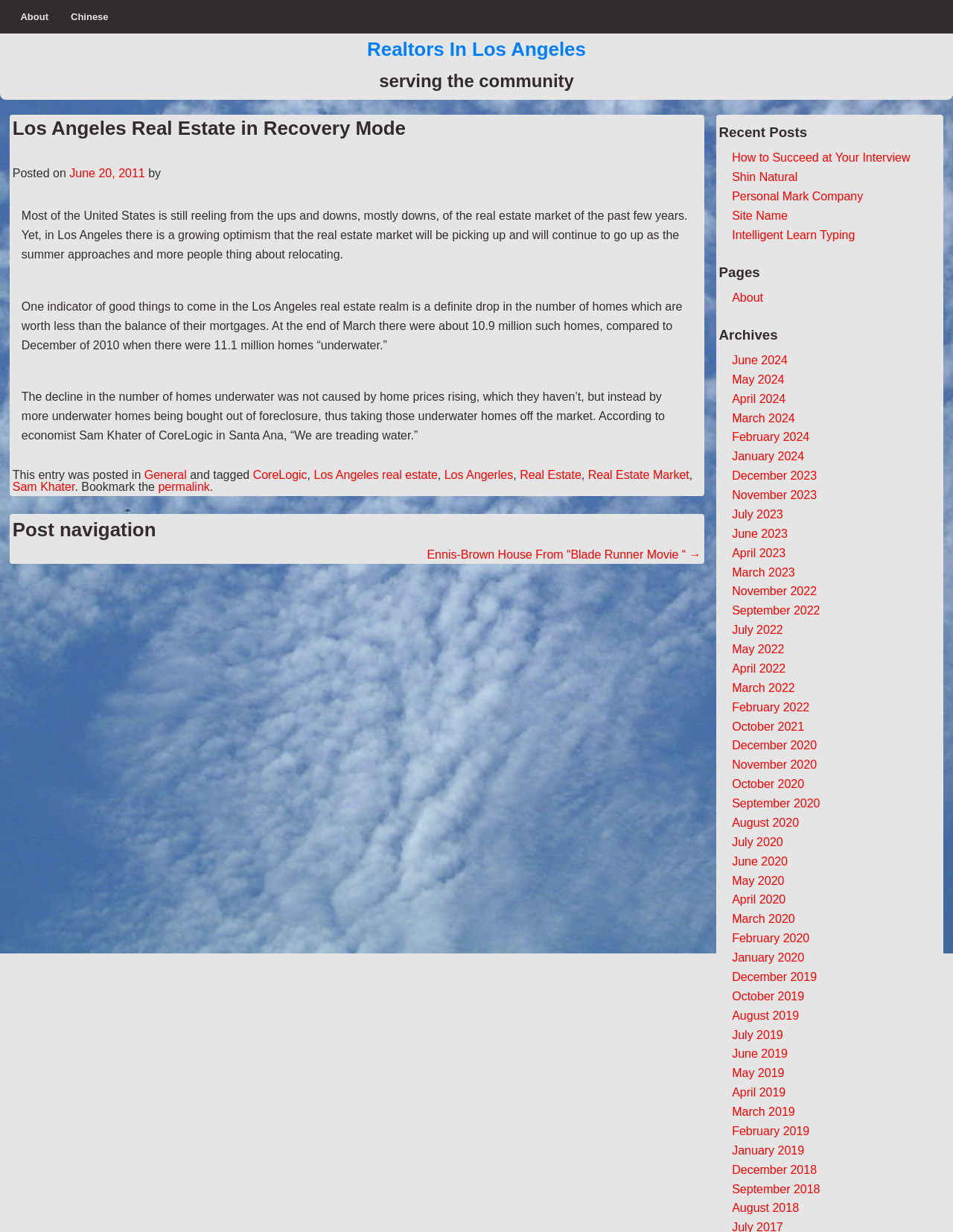Determine the bounding box coordinates of the clickable element necessary to fulfill the instruction: "View the 'Recent Posts'". Provide the coordinates as four float numbers within the 0 to 1 range, i.e., [left, top, right, bottom].

[0.754, 0.1, 0.987, 0.116]